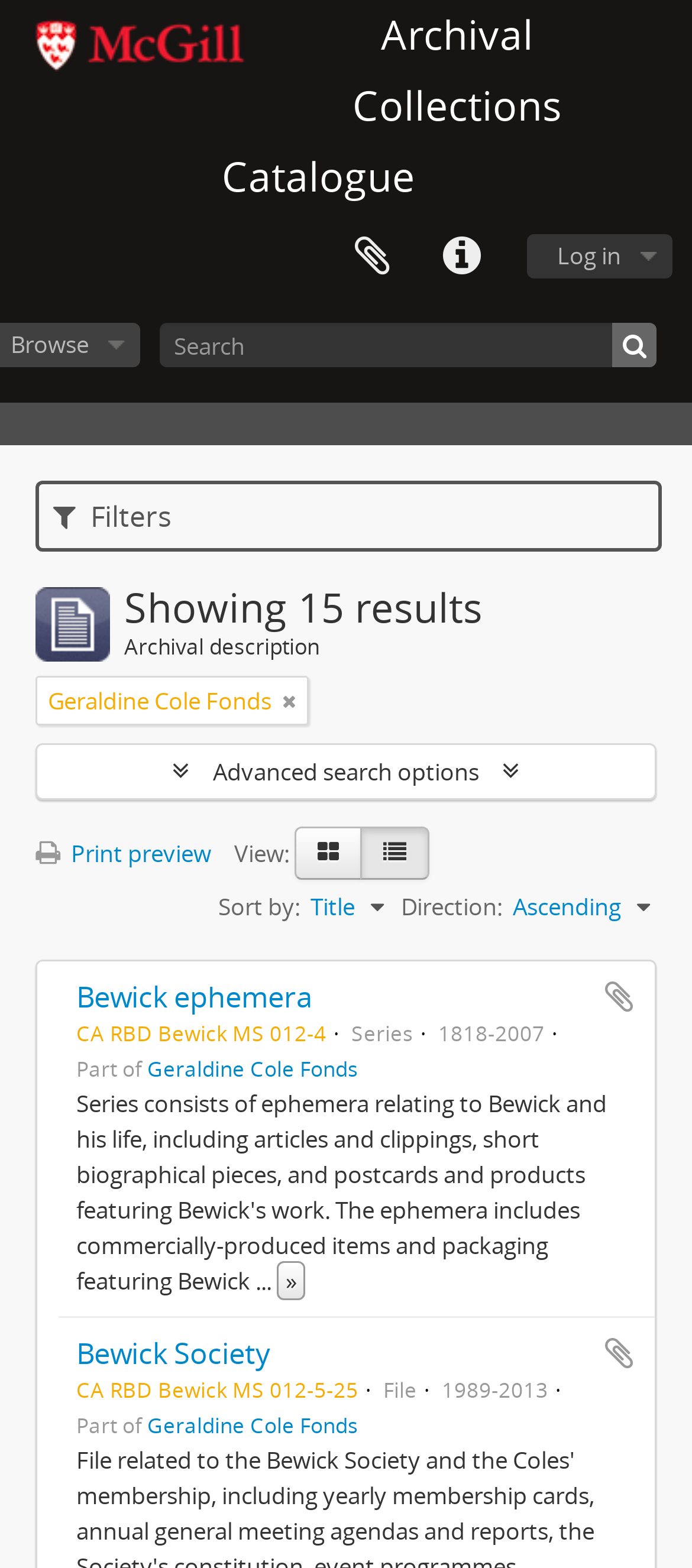Locate the bounding box coordinates of the element I should click to achieve the following instruction: "Log in to the system".

[0.762, 0.149, 0.972, 0.178]